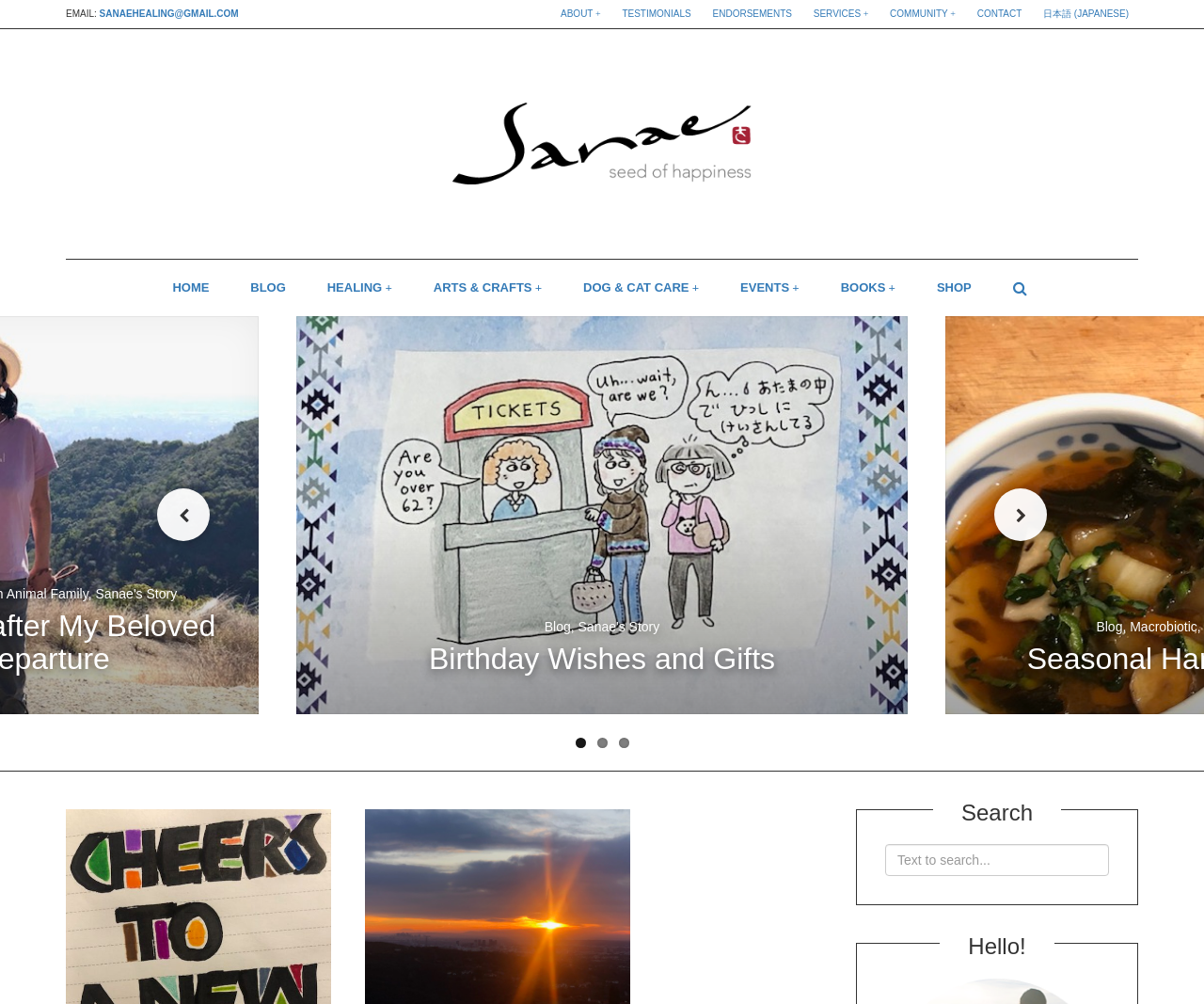Please identify the bounding box coordinates of the element that needs to be clicked to perform the following instruction: "Read the 'Recent Posts'".

None